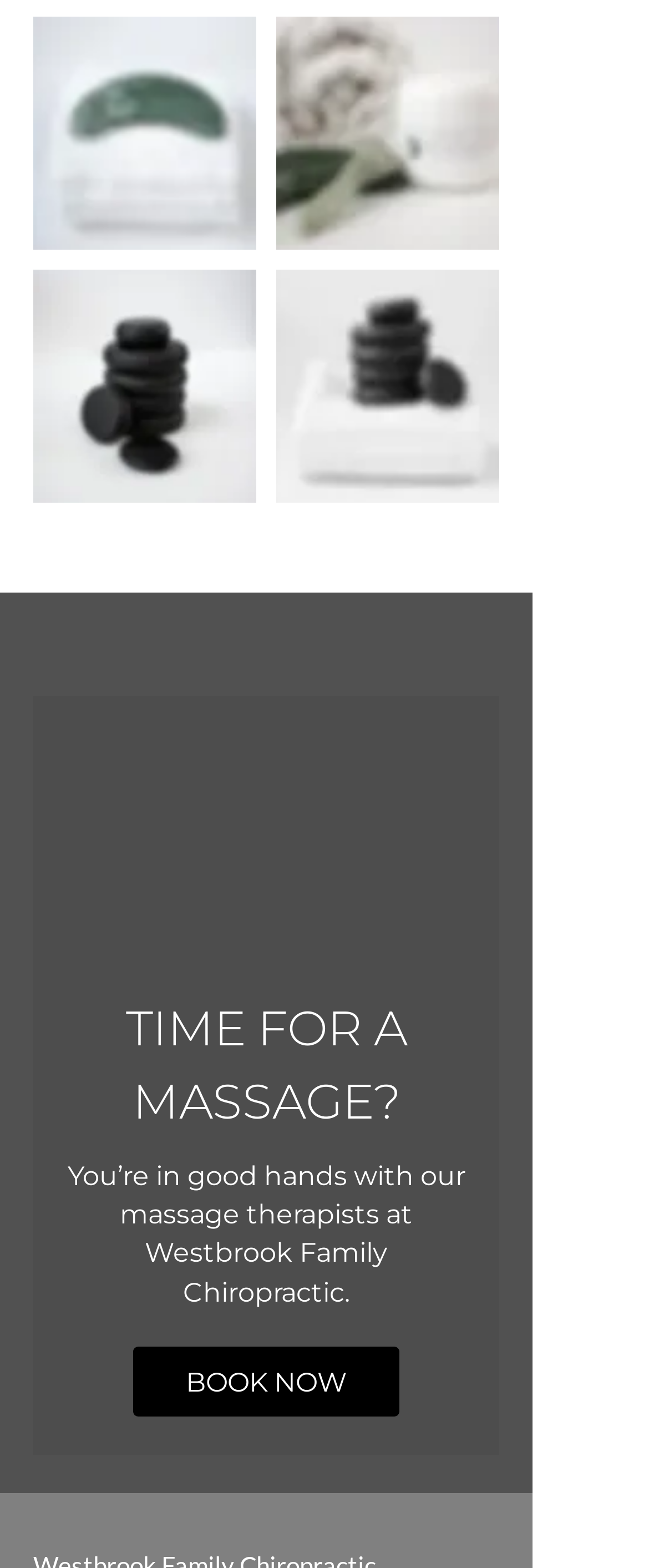Bounding box coordinates must be specified in the format (top-left x, top-left y, bottom-right x, bottom-right y). All values should be floating point numbers between 0 and 1. What are the bounding box coordinates of the UI element described as: press to zoom

[0.426, 0.172, 0.769, 0.321]